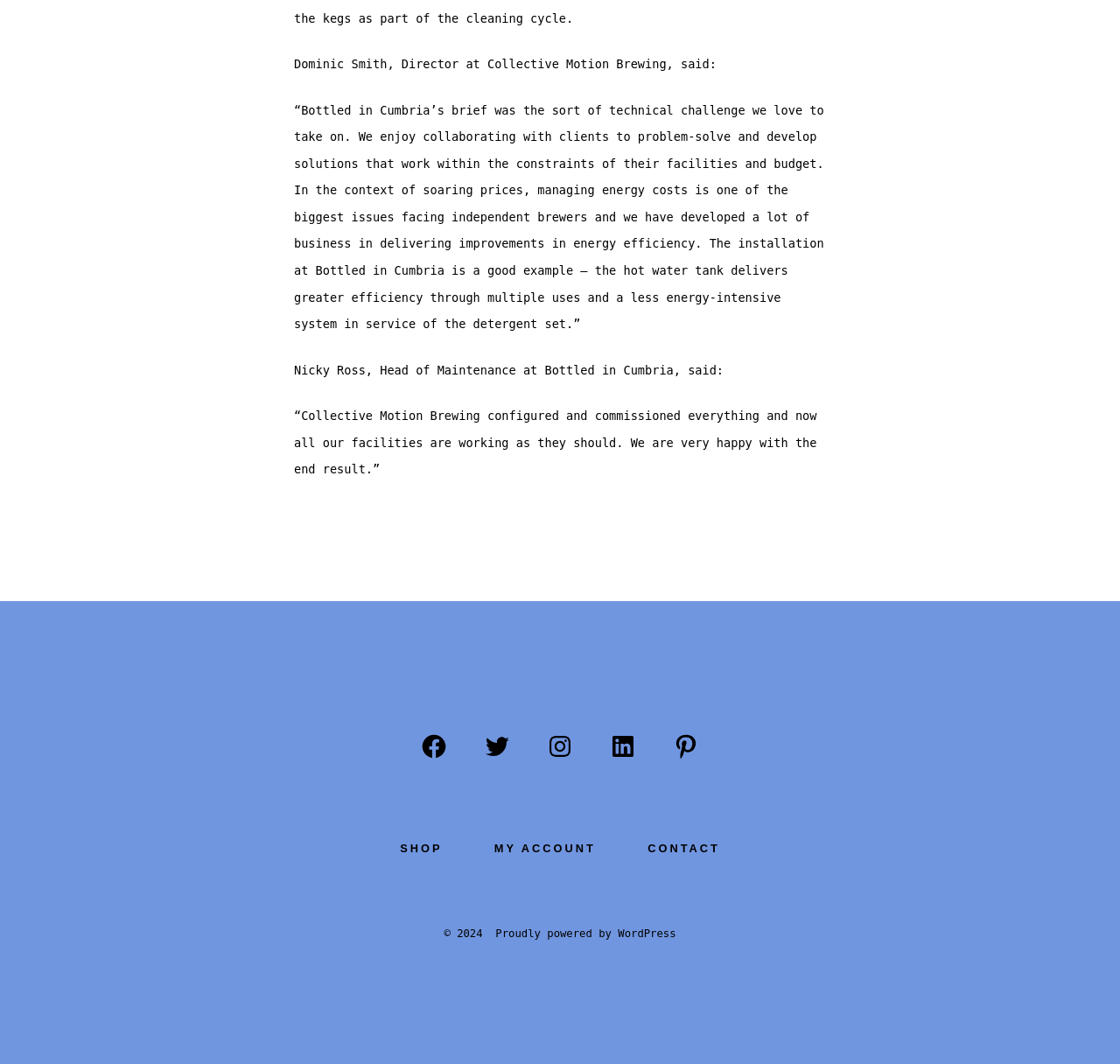What is the name of the company mentioned in the quote? Analyze the screenshot and reply with just one word or a short phrase.

Bottled in Cumbria